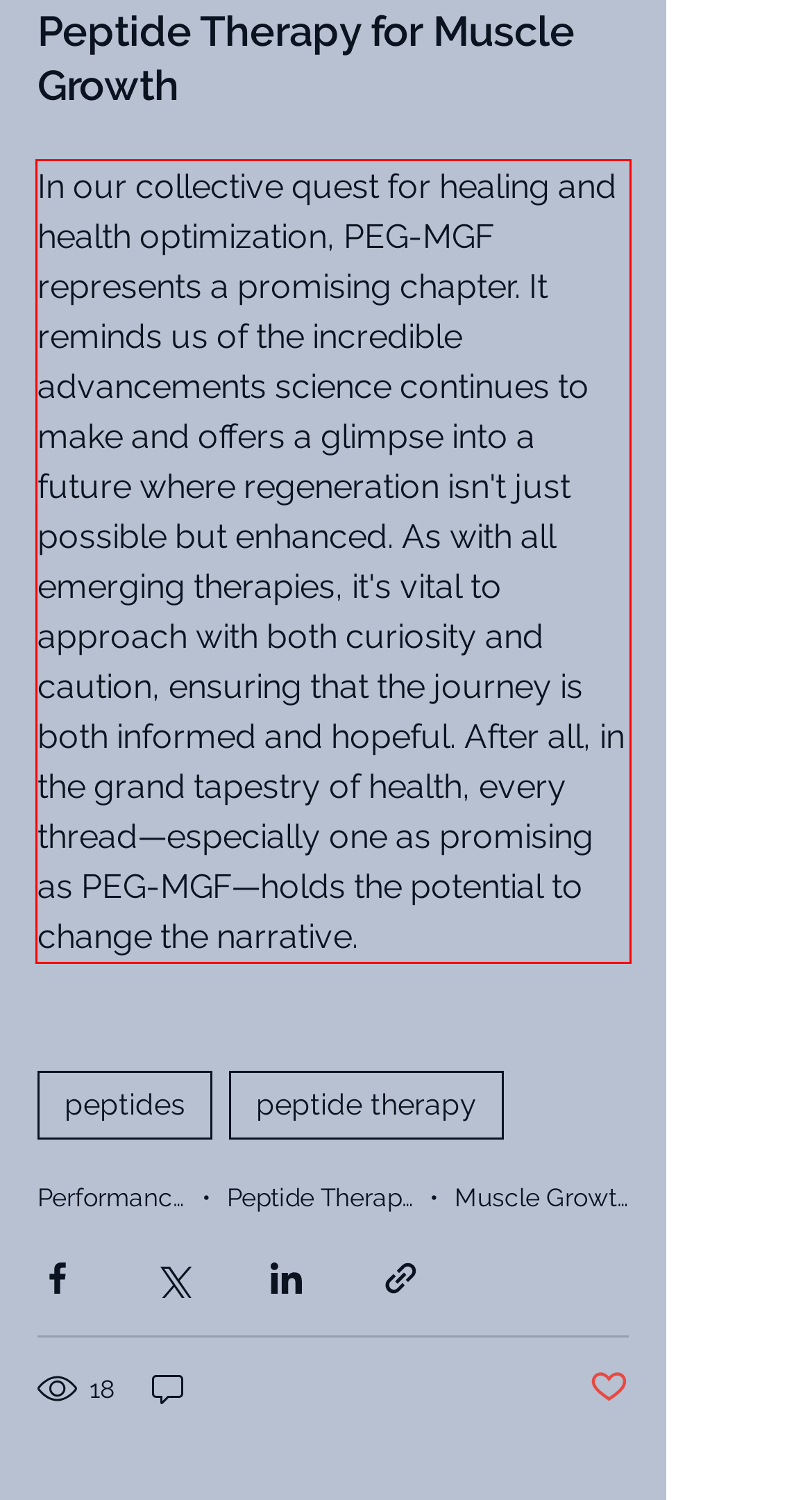There is a screenshot of a webpage with a red bounding box around a UI element. Please use OCR to extract the text within the red bounding box.

In our collective quest for healing and health optimization, PEG-MGF represents a promising chapter. It reminds us of the incredible advancements science continues to make and offers a glimpse into a future where regeneration isn't just possible but enhanced. As with all emerging therapies, it's vital to approach with both curiosity and caution, ensuring that the journey is both informed and hopeful. After all, in the grand tapestry of health, every thread—especially one as promising as PEG-MGF—holds the potential to change the narrative.